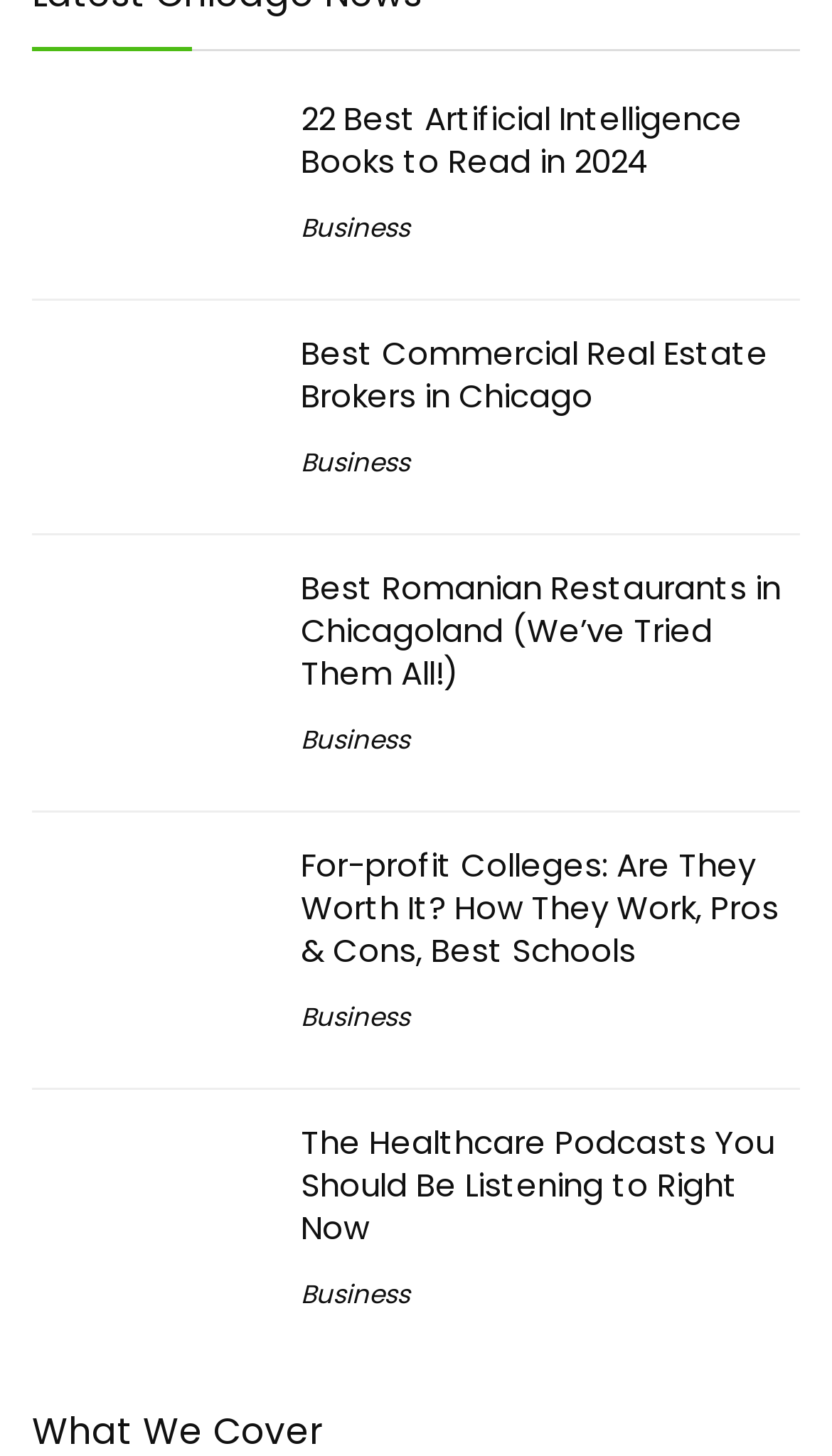Pinpoint the bounding box coordinates of the area that must be clicked to complete this instruction: "Read about 22 Best Artificial Intelligence Books to Read in 2024".

[0.362, 0.066, 0.892, 0.126]